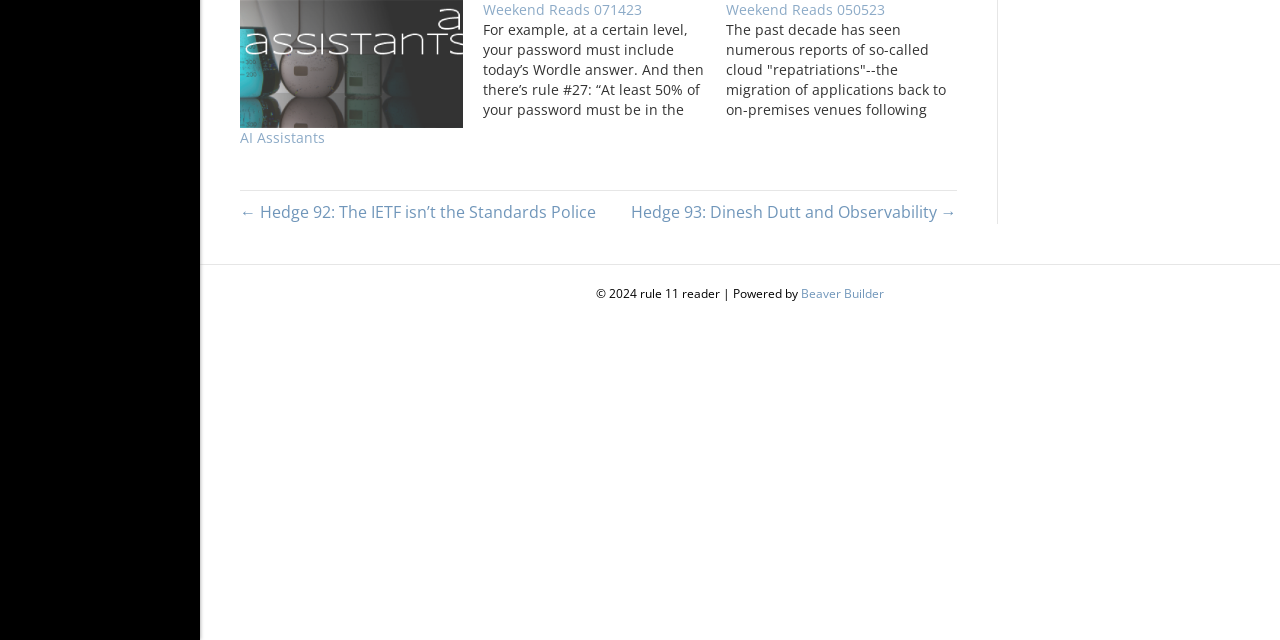Locate the bounding box of the UI element defined by this description: "parent_node: AI Assistants title="AI Assistants"". The coordinates should be given as four float numbers between 0 and 1, formatted as [left, top, right, bottom].

[0.188, 0.0, 0.362, 0.199]